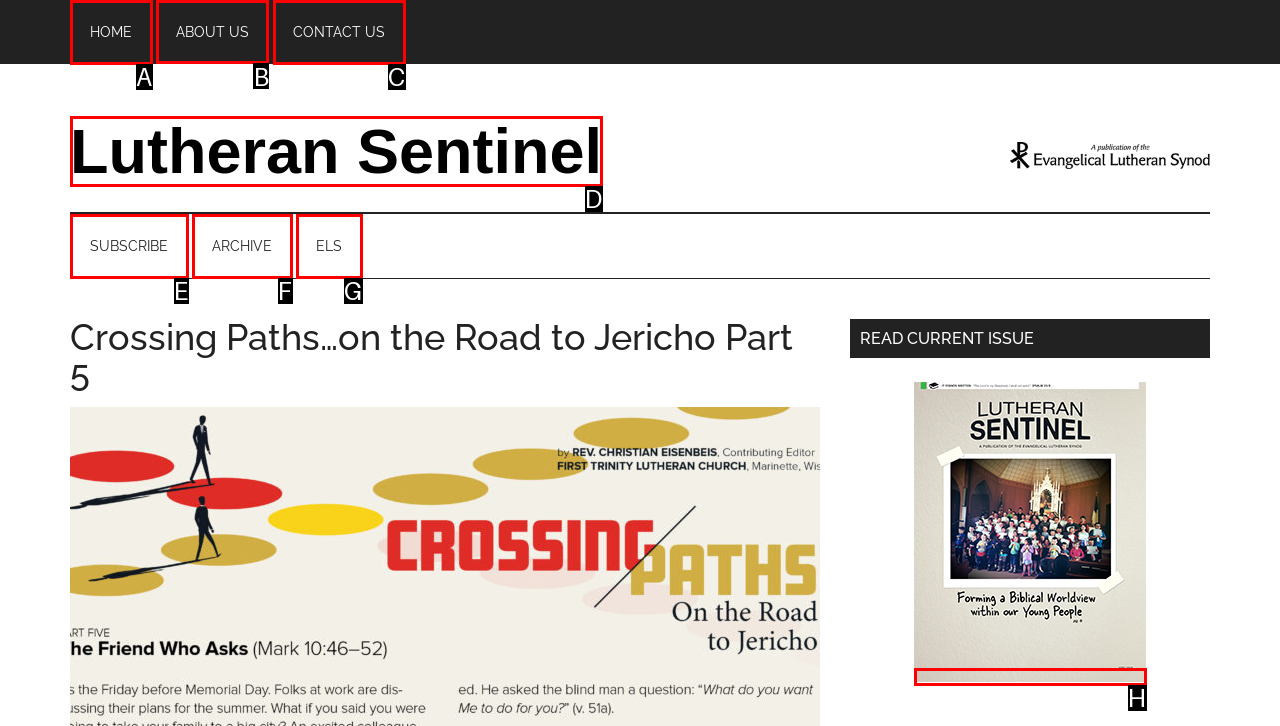Determine the correct UI element to click for this instruction: read about us. Respond with the letter of the chosen element.

B